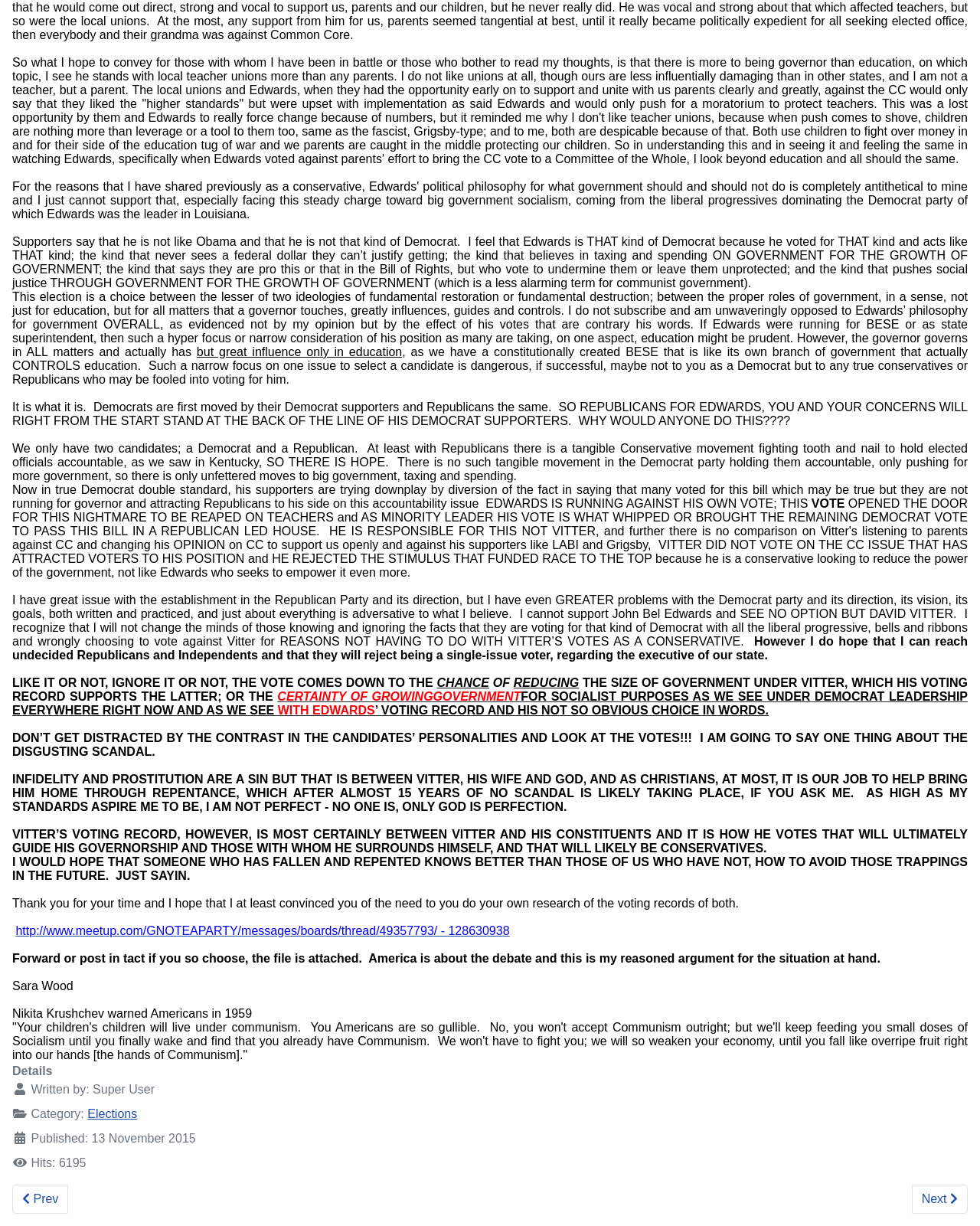Use a single word or phrase to answer this question: 
What is the main topic of the article?

Governor election